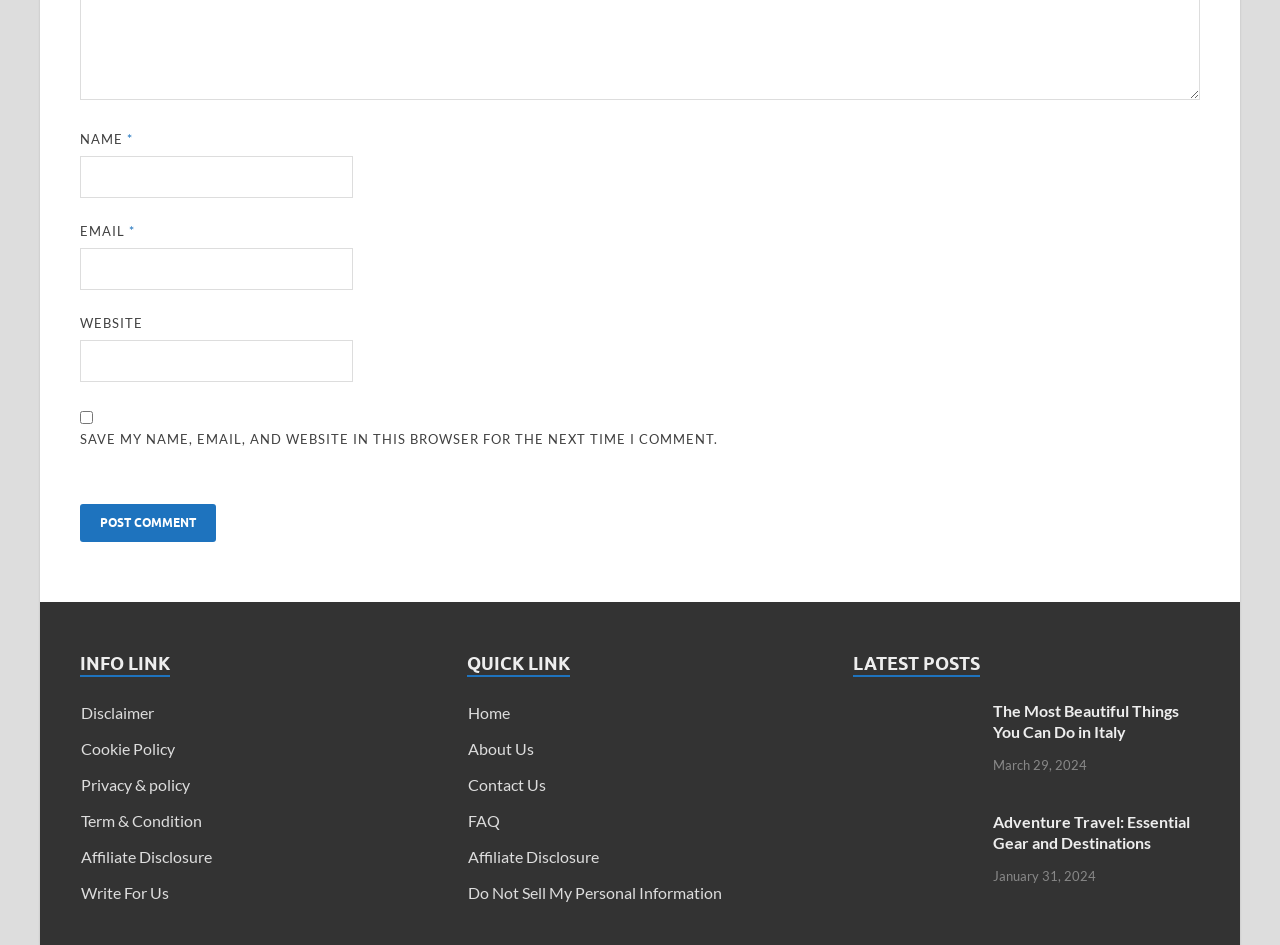Return the bounding box coordinates of the UI element that corresponds to this description: "parent_node: WEBSITE name="url"". The coordinates must be given as four float numbers in the range of 0 and 1, [left, top, right, bottom].

[0.062, 0.36, 0.276, 0.405]